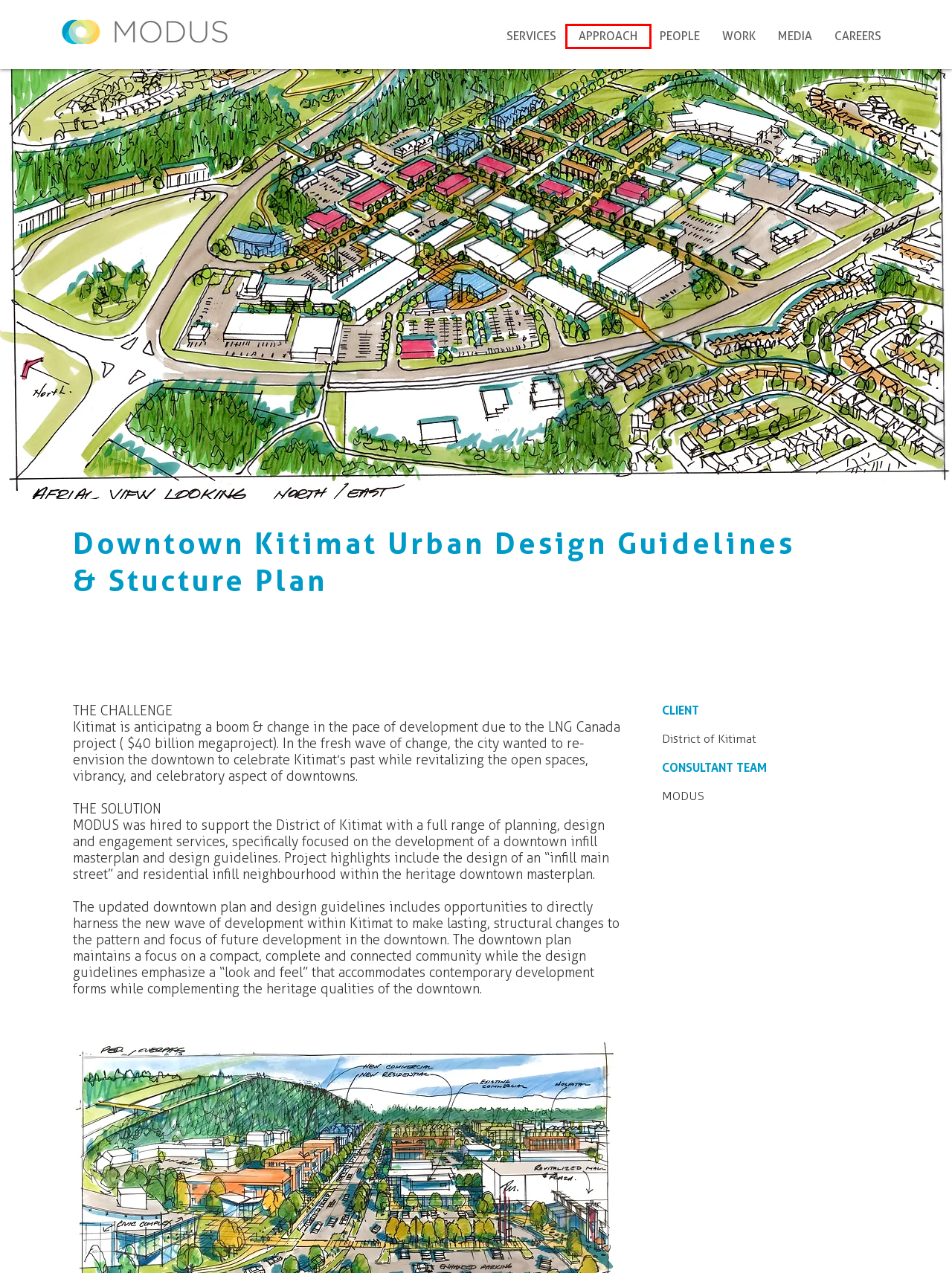Inspect the provided webpage screenshot, concentrating on the element within the red bounding box. Select the description that best represents the new webpage after you click the highlighted element. Here are the candidates:
A. LAND ACKNOWLEDGMENT | Modus Planning, Design & Engagement
B. CAREERS | Modus Planning, Design & Engagement
C. APPROACH | Modus Planning, Design & Engagement | British Columbia
D. MEDIA | Modus Planning, Design & Engagement
E. WORK | Modus Planning, Design & Engagement
F. Mailing List | Modus
G. PEOPLE | Modus Planning, Design & Engagement
H. SERVICES | Modus Planning, Design & Engagement

C